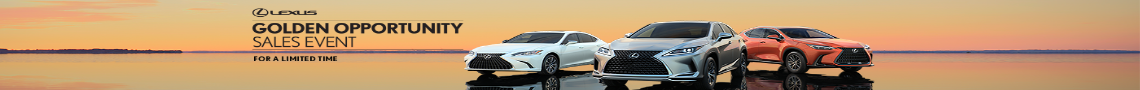Analyze the image and describe all the key elements you observe.

The image features a banner advertisement for the "Golden Opportunity Sales Event" by Lexus, showcasing a selection of three stylish vehicles set against a stunning sunset backdrop over a tranquil water surface. The promotional text emphasizes that this event is "FOR A LIMITED TIME," enticing potential customers with the prospect of special offers. The sleek white, silver, and orange vehicles highlight Lexus's commitment to luxury and performance, creating an inviting and visually appealing invitation for viewers to explore this limited-time sales opportunity.